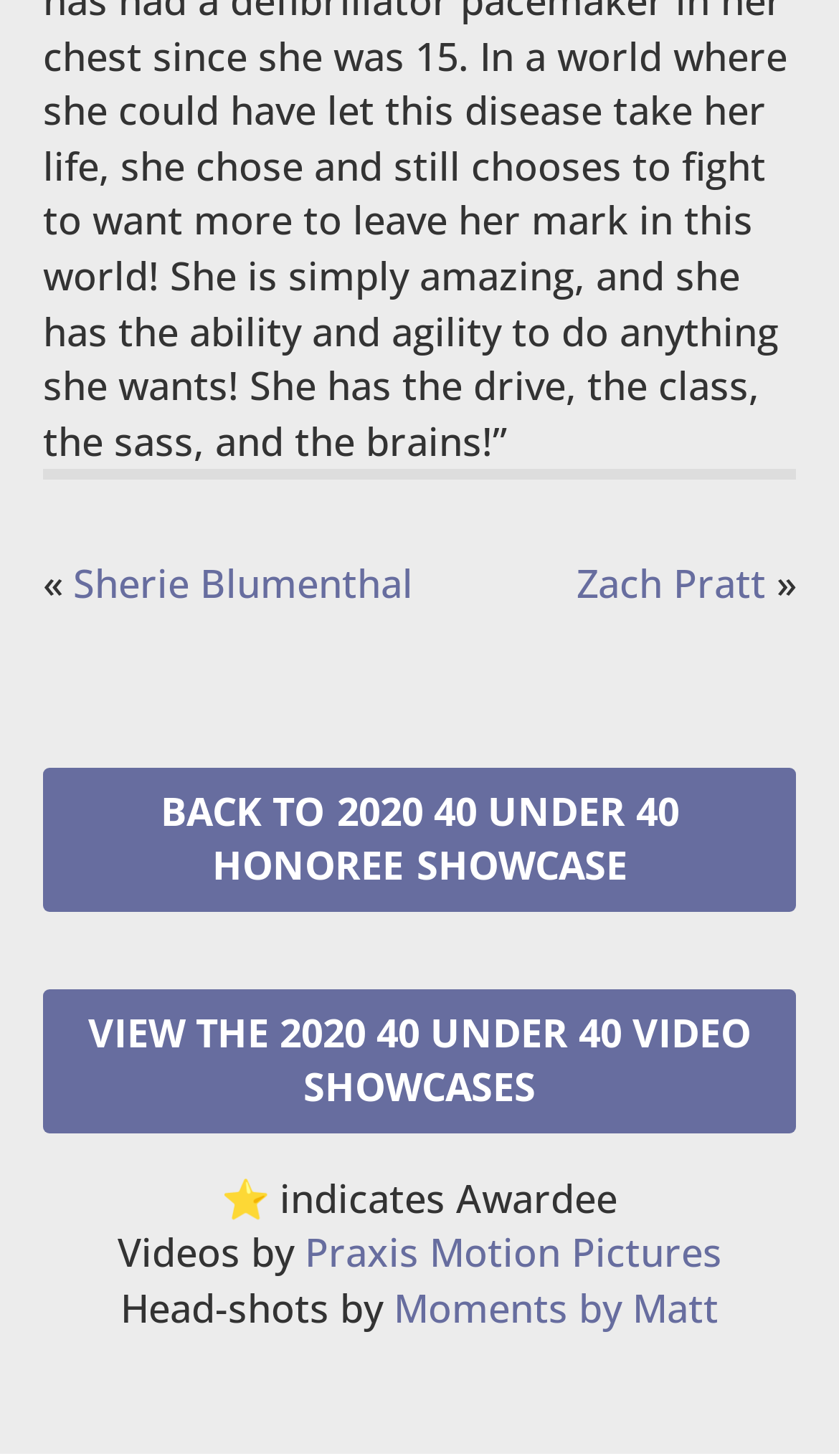Please answer the following question using a single word or phrase: 
What is the name of the first honoree?

Sherie Blumenthal